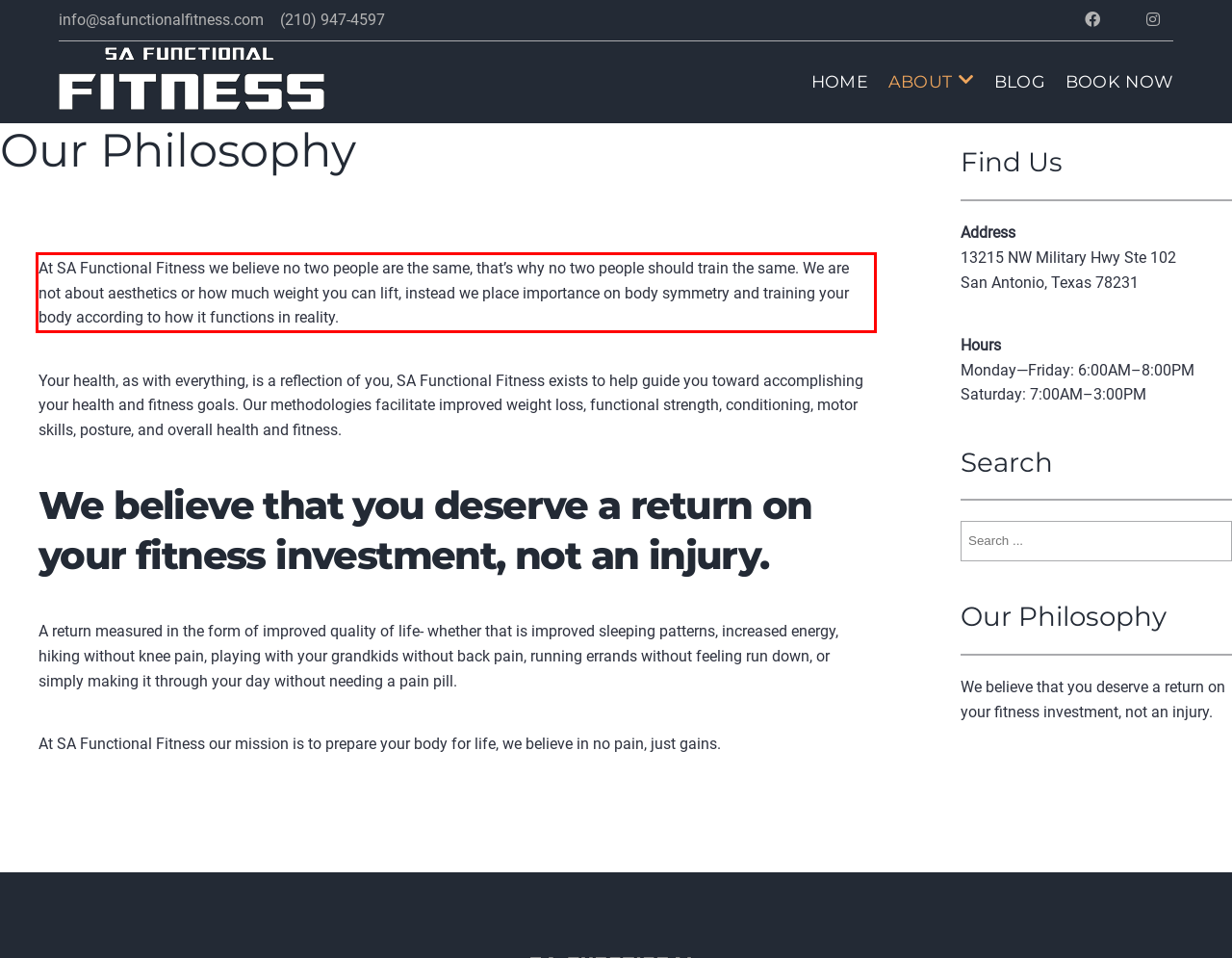Your task is to recognize and extract the text content from the UI element enclosed in the red bounding box on the webpage screenshot.

At SA Functional Fitness we believe no two people are the same, that’s why no two people should train the same. We are not about aesthetics or how much weight you can lift, instead we place importance on body symmetry and training your body according to how it functions in reality.